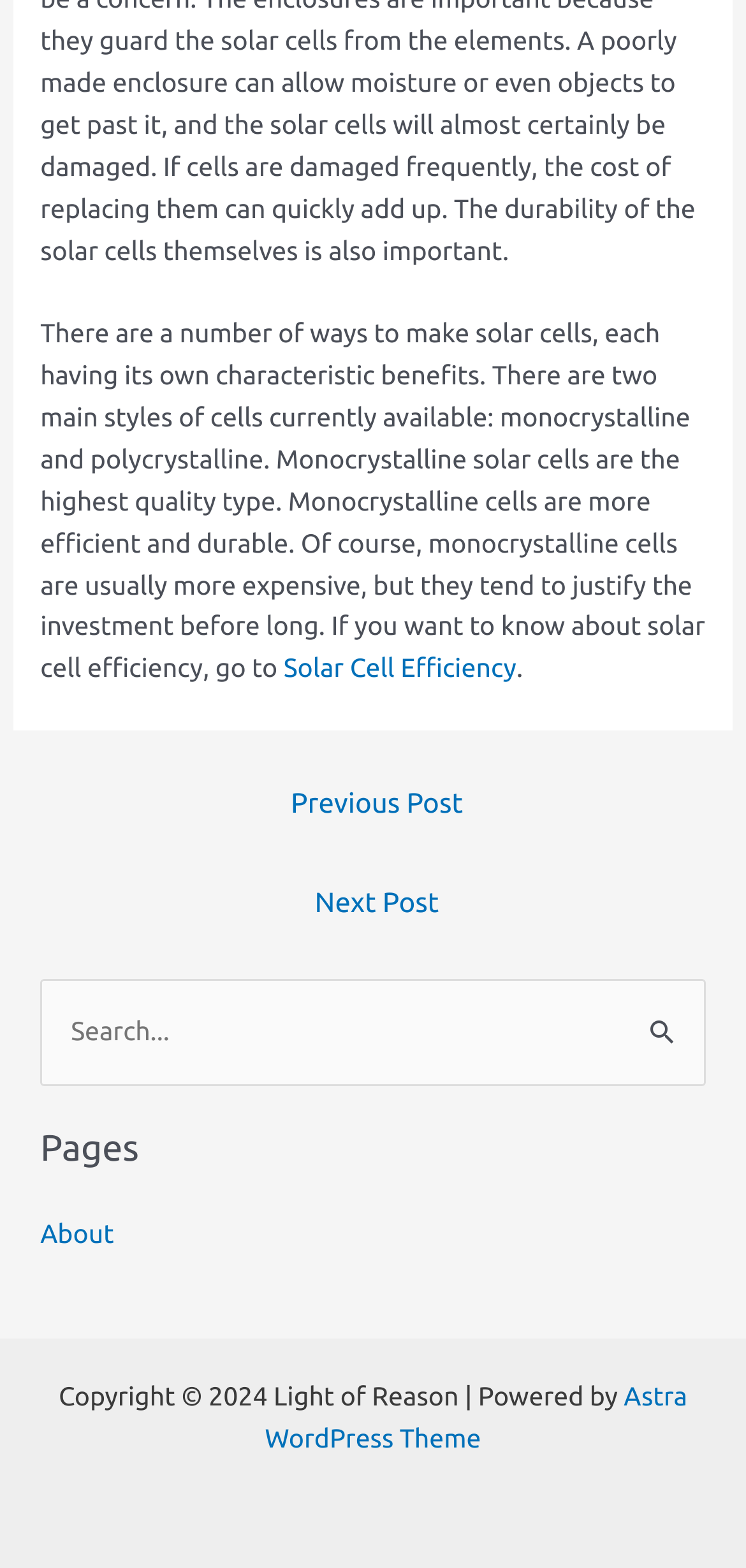Give a succinct answer to this question in a single word or phrase: 
What is the name of the WordPress theme used by this website?

Astra